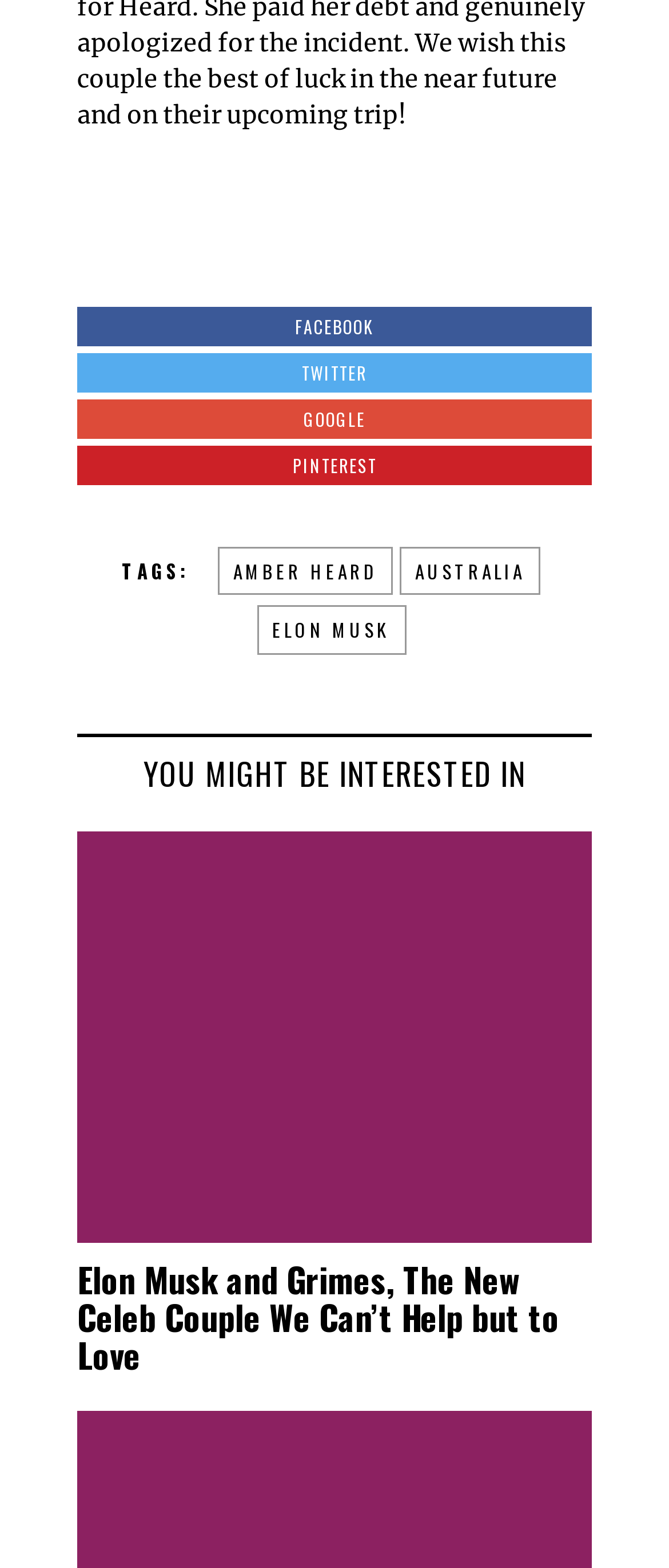What is the purpose of the webpage?
Please provide a comprehensive answer based on the visual information in the image.

The webpage has a section with a heading 'YOU MIGHT BE INTERESTED IN' and an article, indicating that the purpose of the webpage is to provide interesting articles to the users.